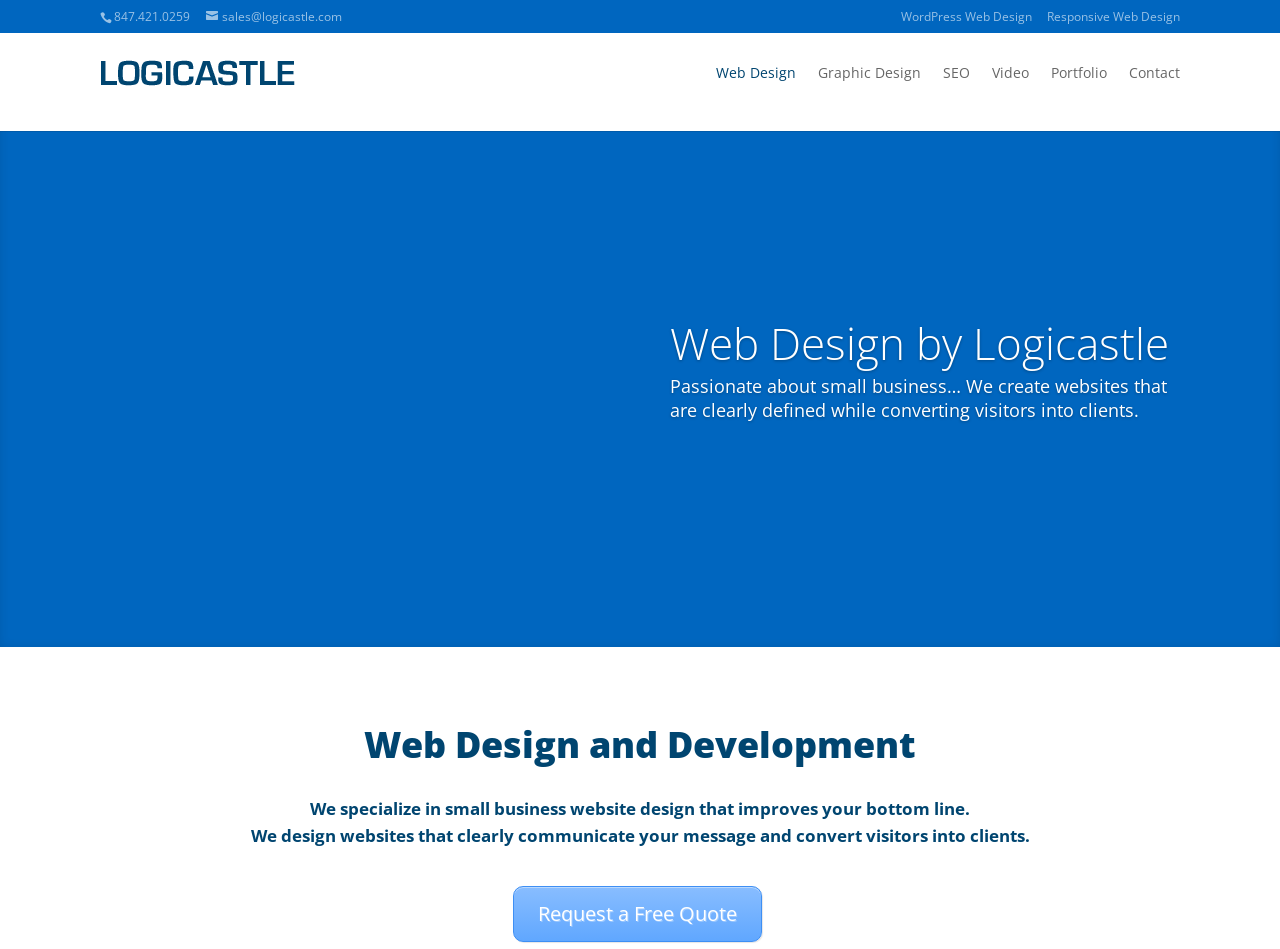Based on the element description: "Web Design", identify the UI element and provide its bounding box coordinates. Use four float numbers between 0 and 1, [left, top, right, bottom].

[0.559, 0.064, 0.622, 0.119]